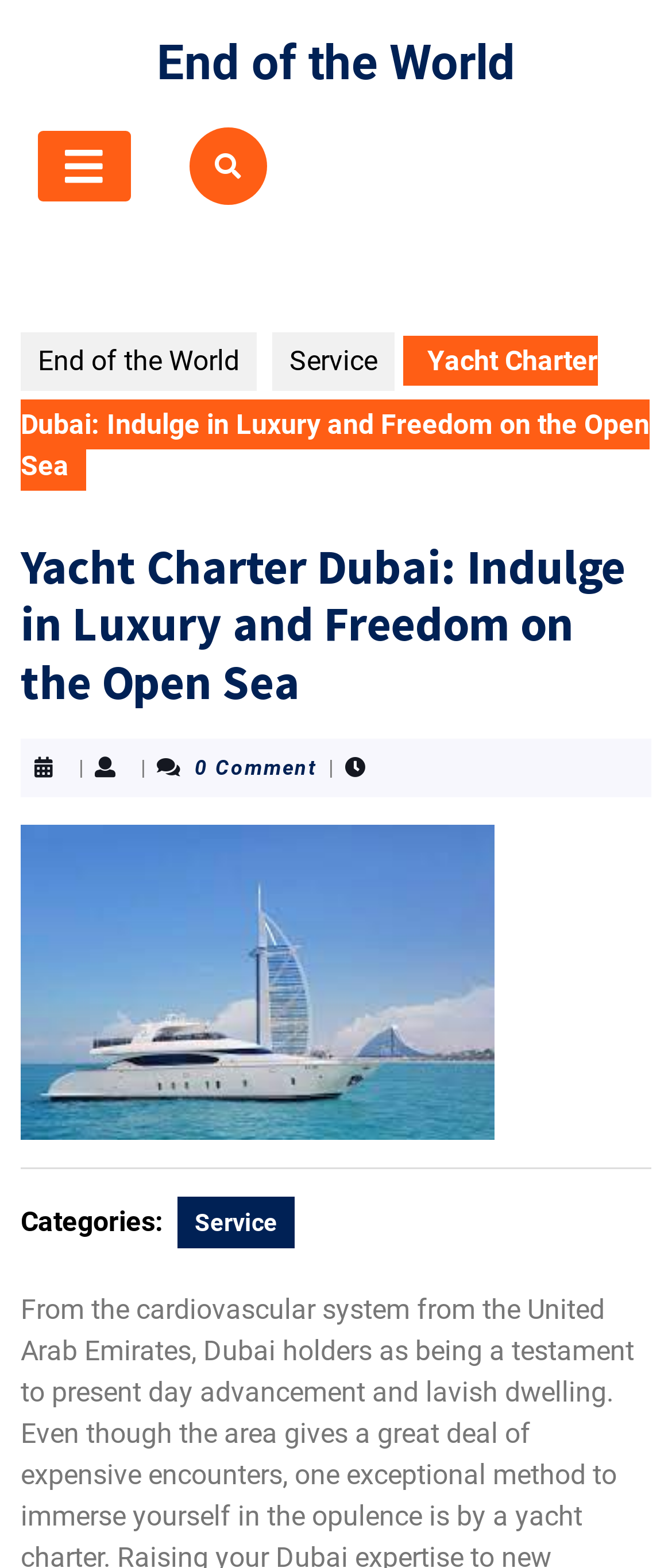What is the name of the yacht charter service?
Answer with a single word or phrase, using the screenshot for reference.

Yacht Charter Dubai